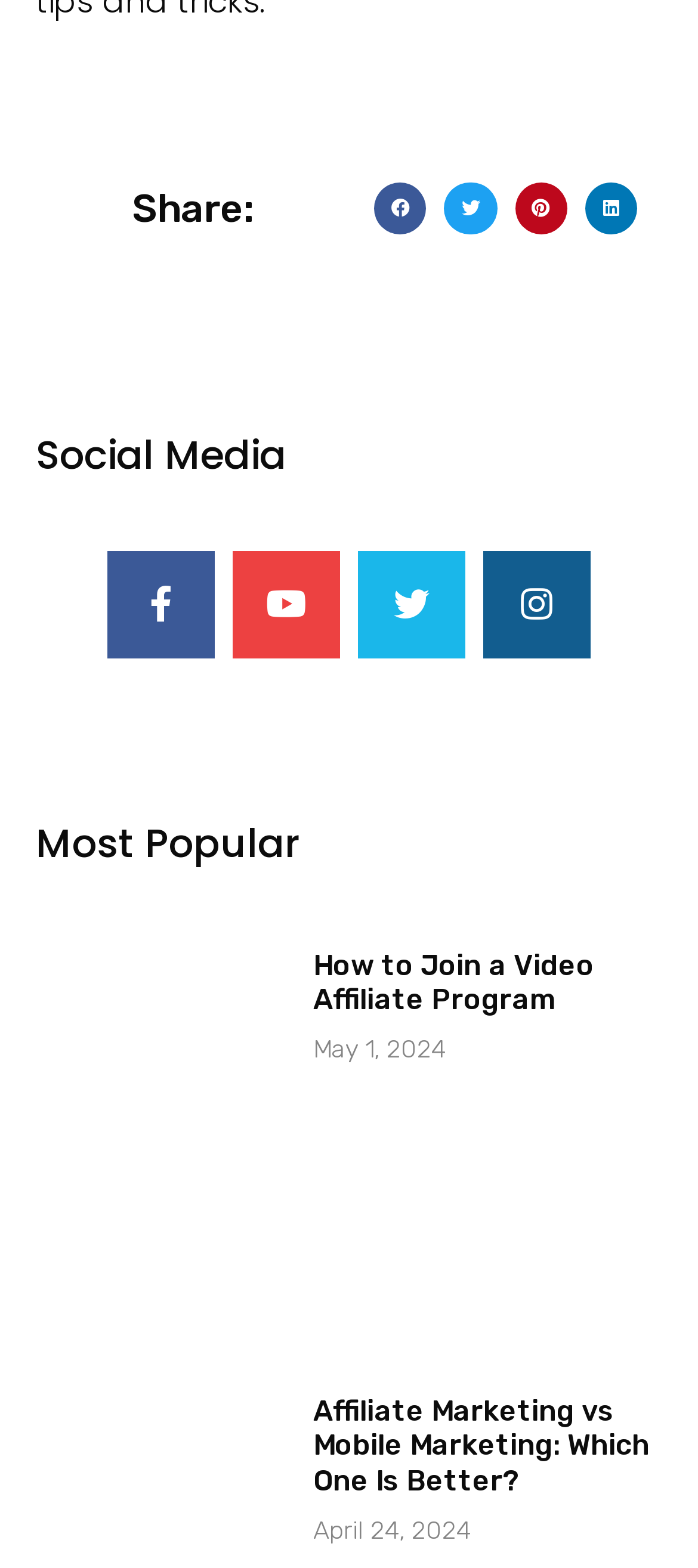What is the title of the first article?
Relying on the image, give a concise answer in one word or a brief phrase.

How to Join a Video Affiliate Program